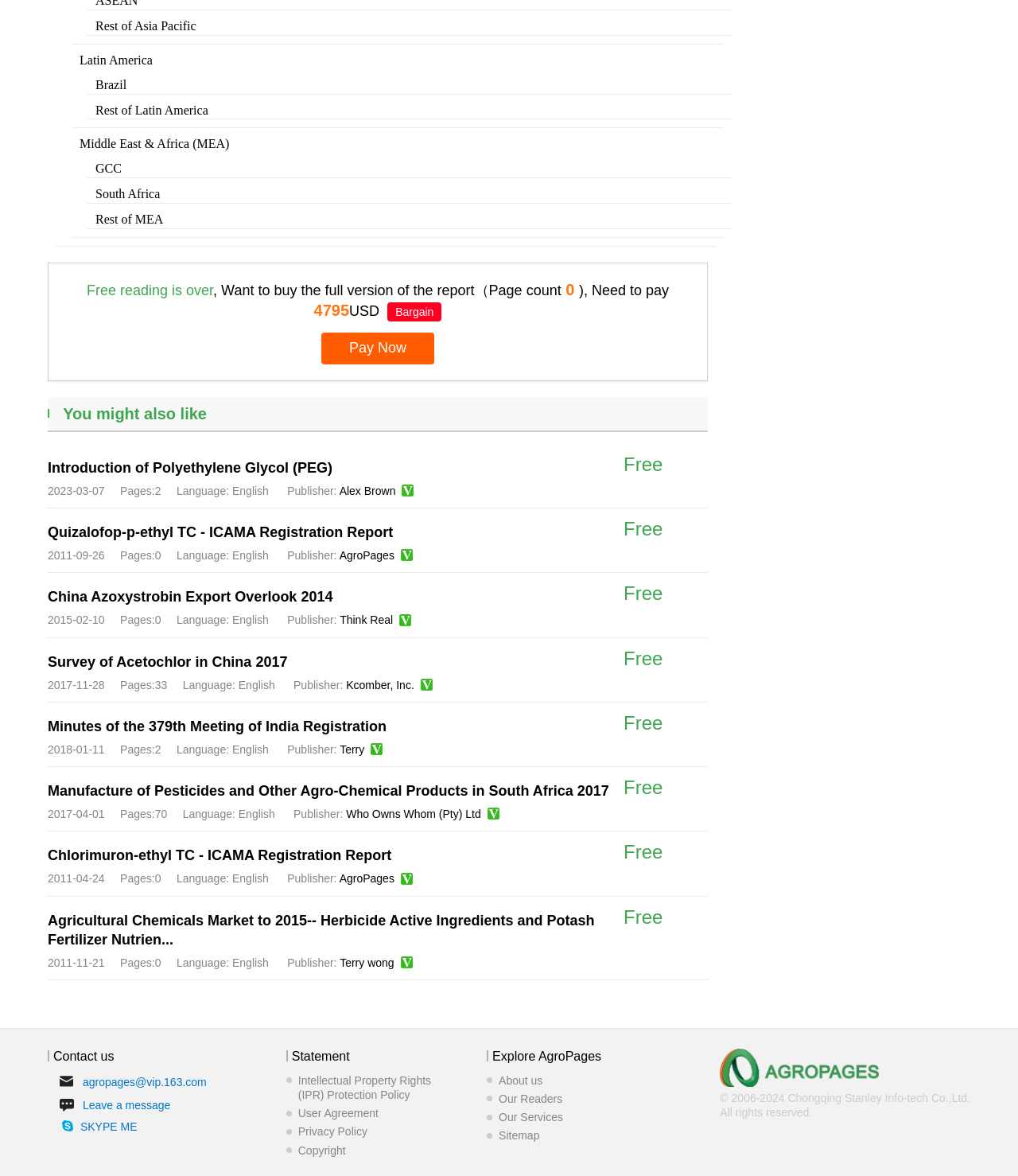Specify the bounding box coordinates of the area that needs to be clicked to achieve the following instruction: "Check the price of the full version of the report".

[0.308, 0.256, 0.343, 0.271]